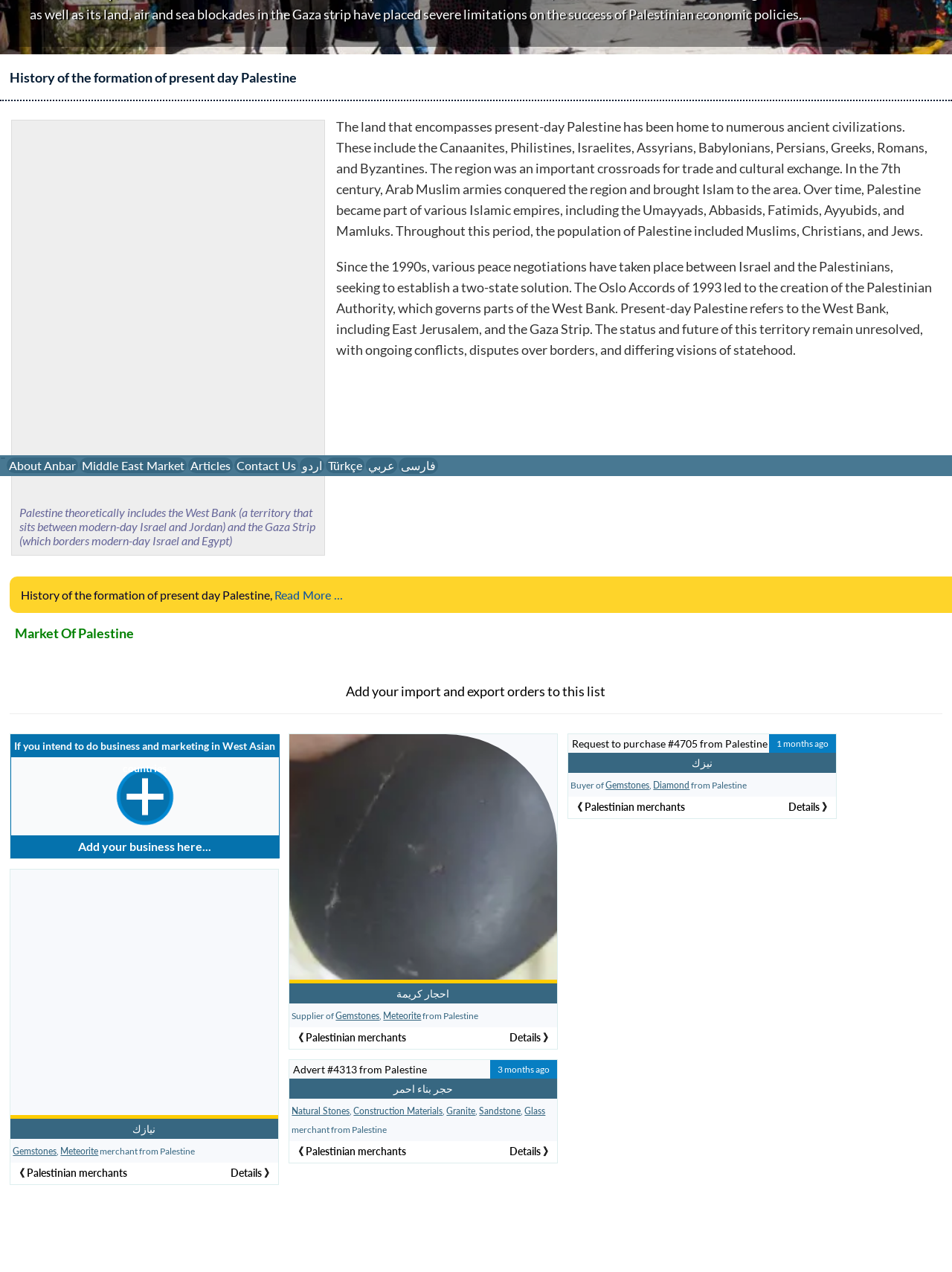Please determine the bounding box coordinates for the element with the description: "Granite".

[0.469, 0.869, 0.5, 0.878]